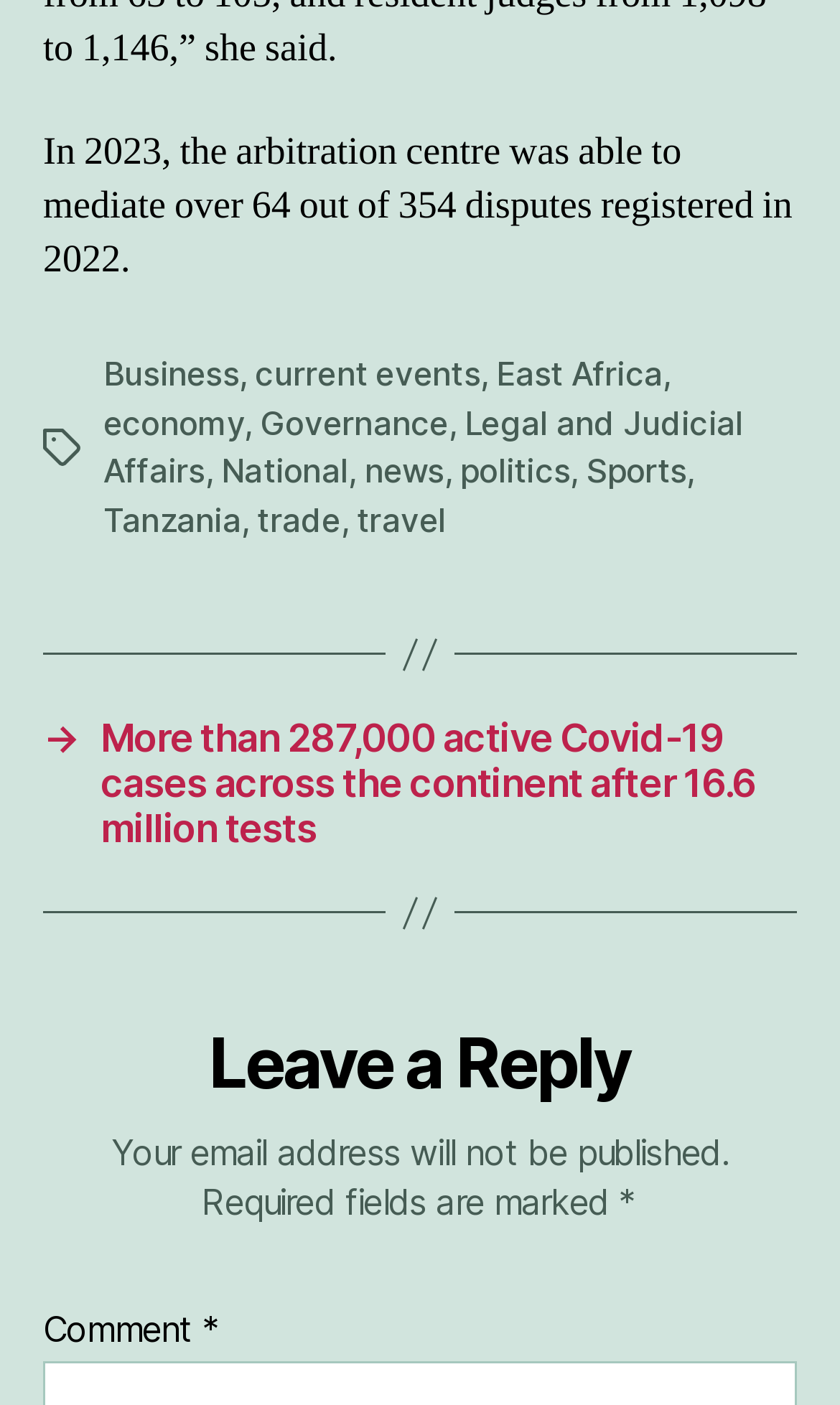What is the number of disputes registered in 2022?
Using the screenshot, give a one-word or short phrase answer.

354